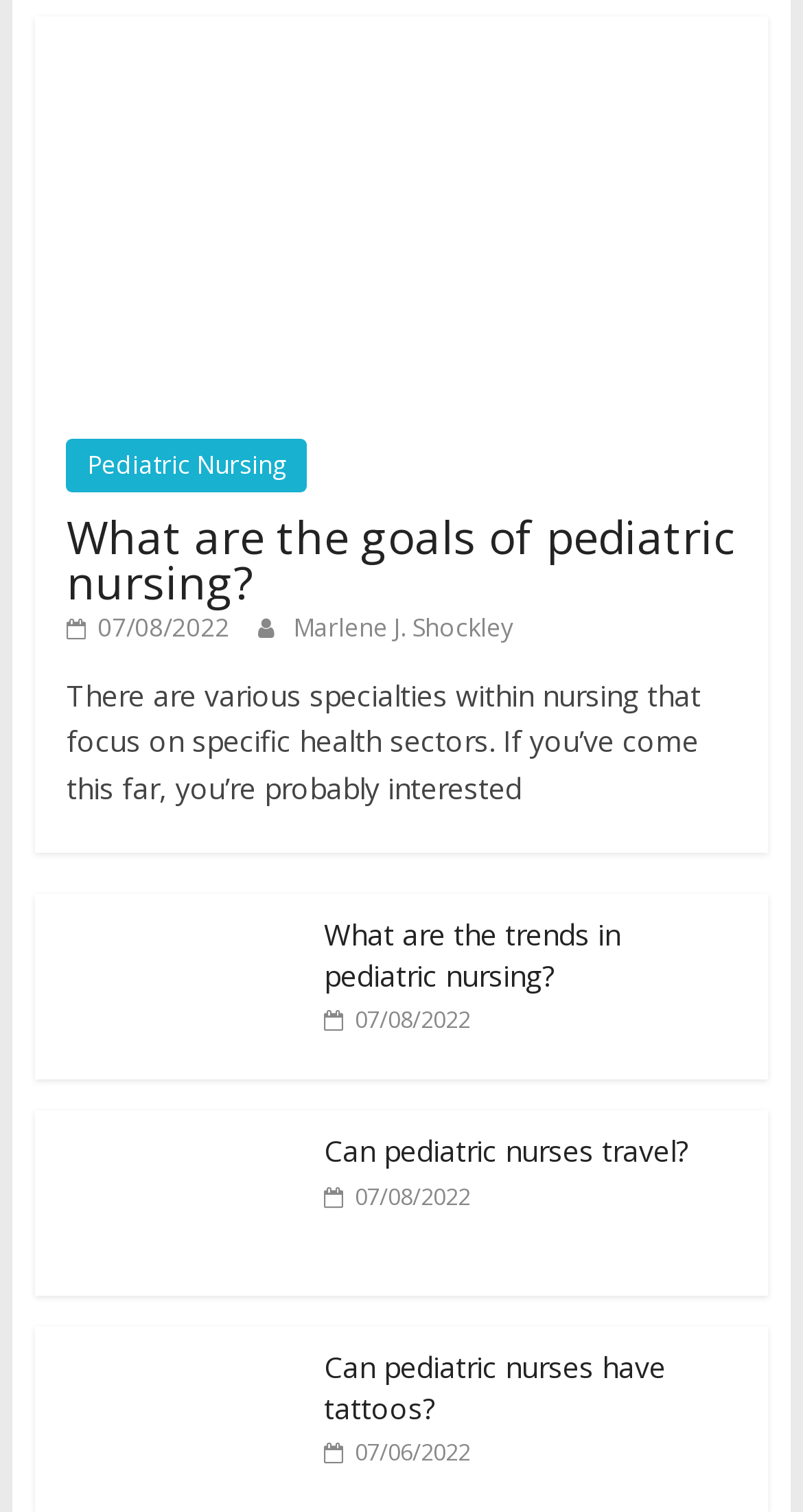Utilize the details in the image to give a detailed response to the question: How many articles are on this webpage?

I counted the number of headings on the webpage, and there are 5 headings, each corresponding to a separate article.